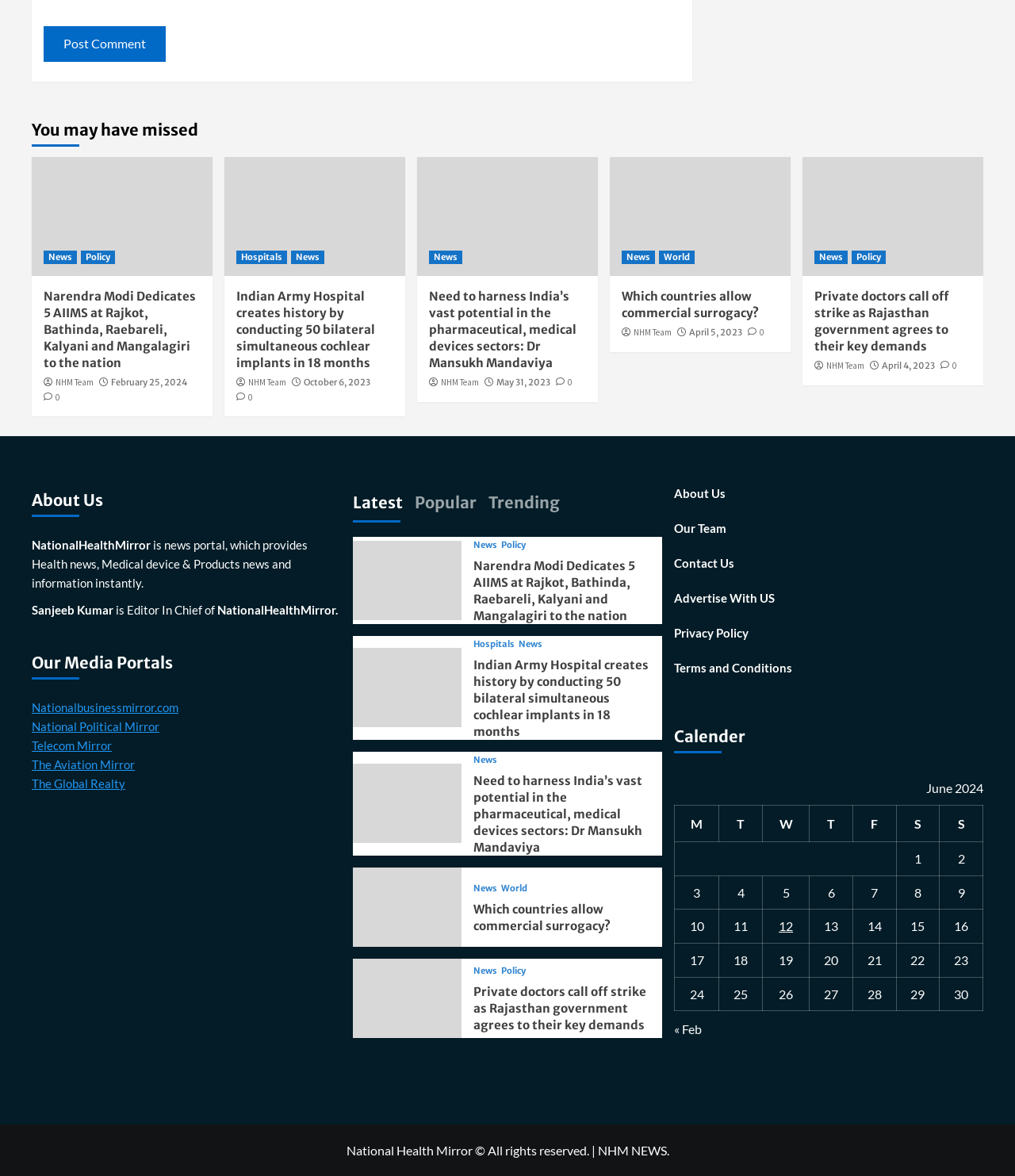Please indicate the bounding box coordinates for the clickable area to complete the following task: "Select the 'Popular' tab". The coordinates should be specified as four float numbers between 0 and 1, i.e., [left, top, right, bottom].

[0.409, 0.415, 0.47, 0.444]